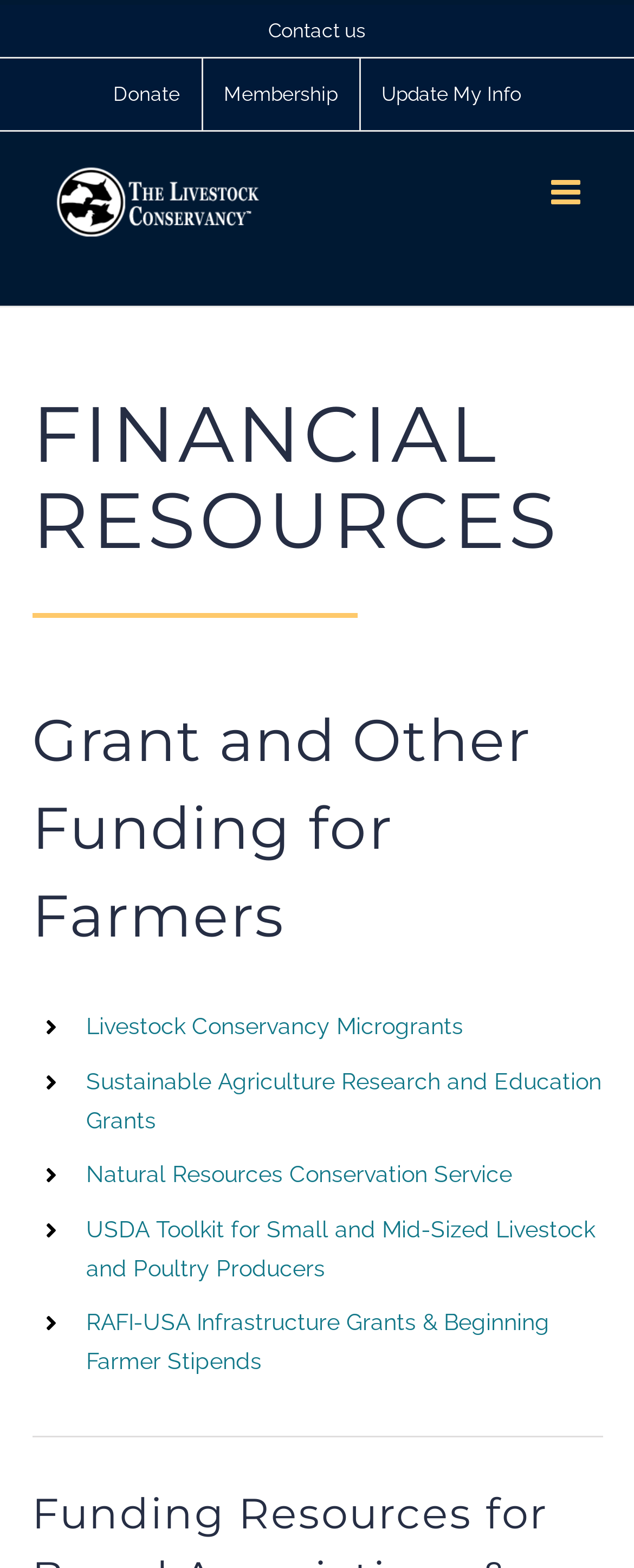Describe every aspect of the webpage comprehensively.

The webpage is about financial resources for farmers, specifically focusing on grants and other funding opportunities. At the top right corner, there is a "Contact us" link. Below it, a secondary menu navigation bar spans the entire width of the page, containing links to "Donate", "Membership", and "Update My Info". 

To the left of the navigation bar, the Livestock Conservancy logo is displayed, which is also a clickable link. On the top right corner, there is a "Toggle mobile menu" link that controls the mobile menu.

The main content of the page is divided into two sections. The first section has a heading "FINANCIAL RESOURCES" in a large font, followed by a subheading "Grant and Other Funding for Farmers". 

Below the subheading, there are five links to different funding opportunities, including "Livestock Conservancy Microgrants", "Sustainable Agriculture Research and Education Grants", "Natural Resources Conservation Service", "USDA Toolkit for Small and Mid-Sized Livestock and Poultry Producers", and "RAFI-USA Infrastructure Grants & Beginning Farmer Stipends". These links are arranged vertically, with the first link starting from the top left and the subsequent links placed below each other.